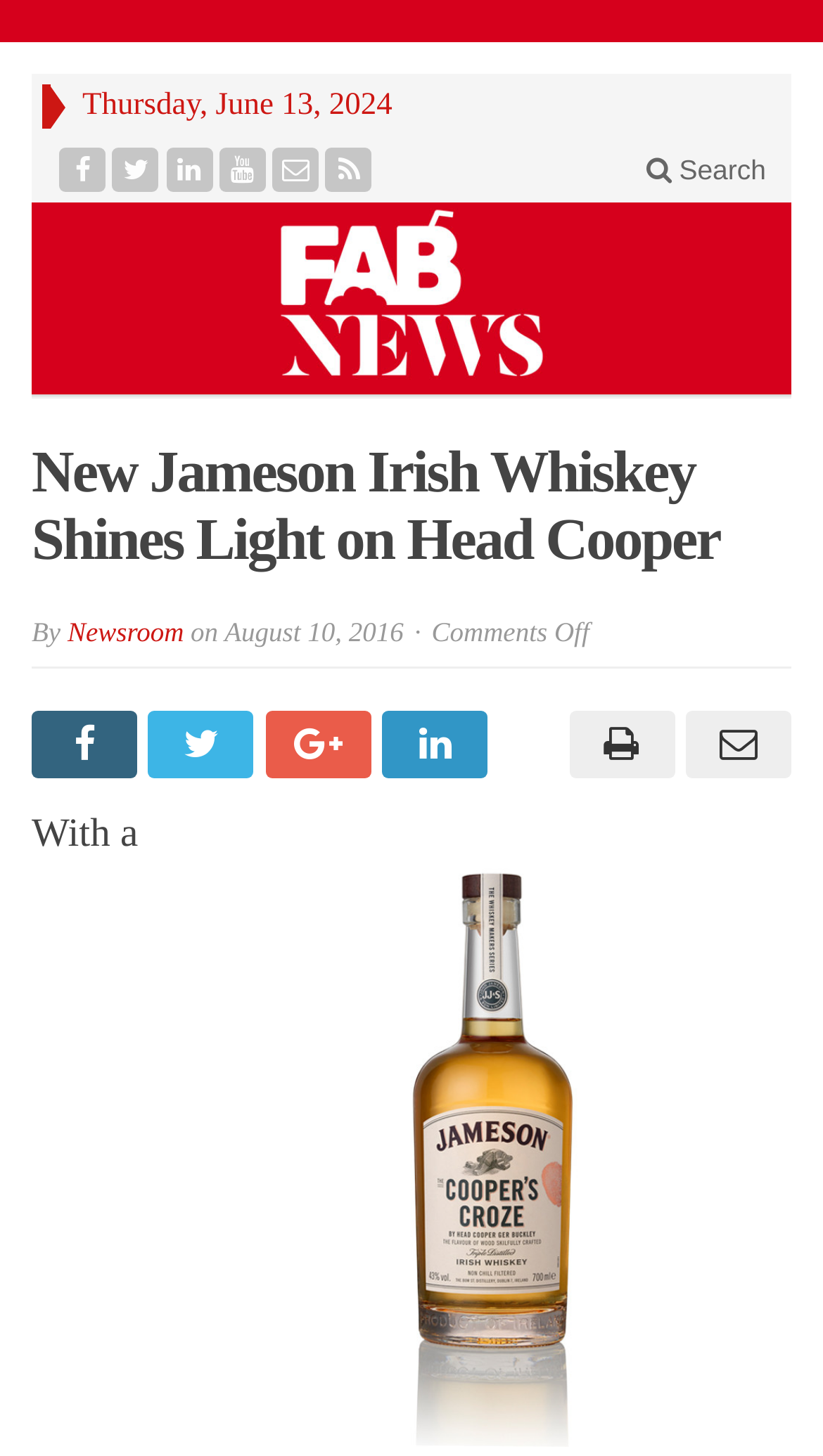Provide a one-word or one-phrase answer to the question:
What is the name of the whiskey mentioned in the article?

Jameson Irish Whiskey